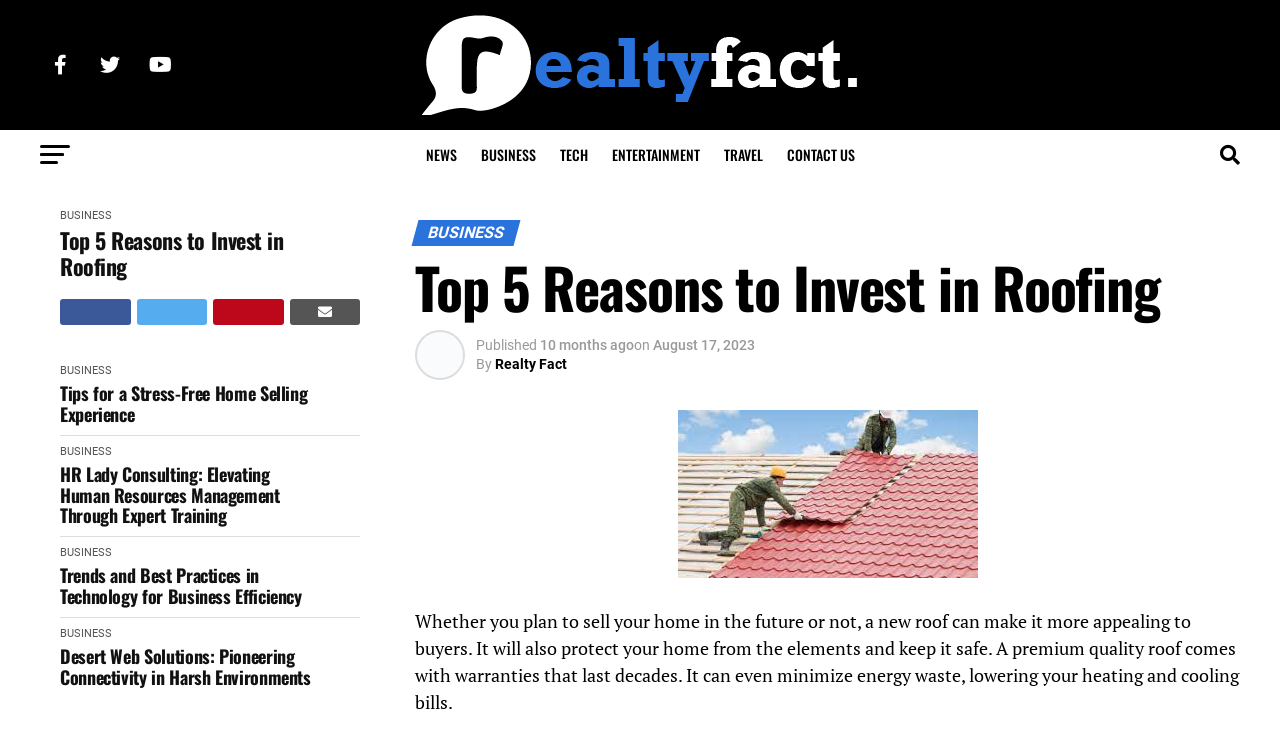Please identify the bounding box coordinates of the element's region that should be clicked to execute the following instruction: "Visit the BUSINESS section". The bounding box coordinates must be four float numbers between 0 and 1, i.e., [left, top, right, bottom].

[0.366, 0.178, 0.428, 0.247]